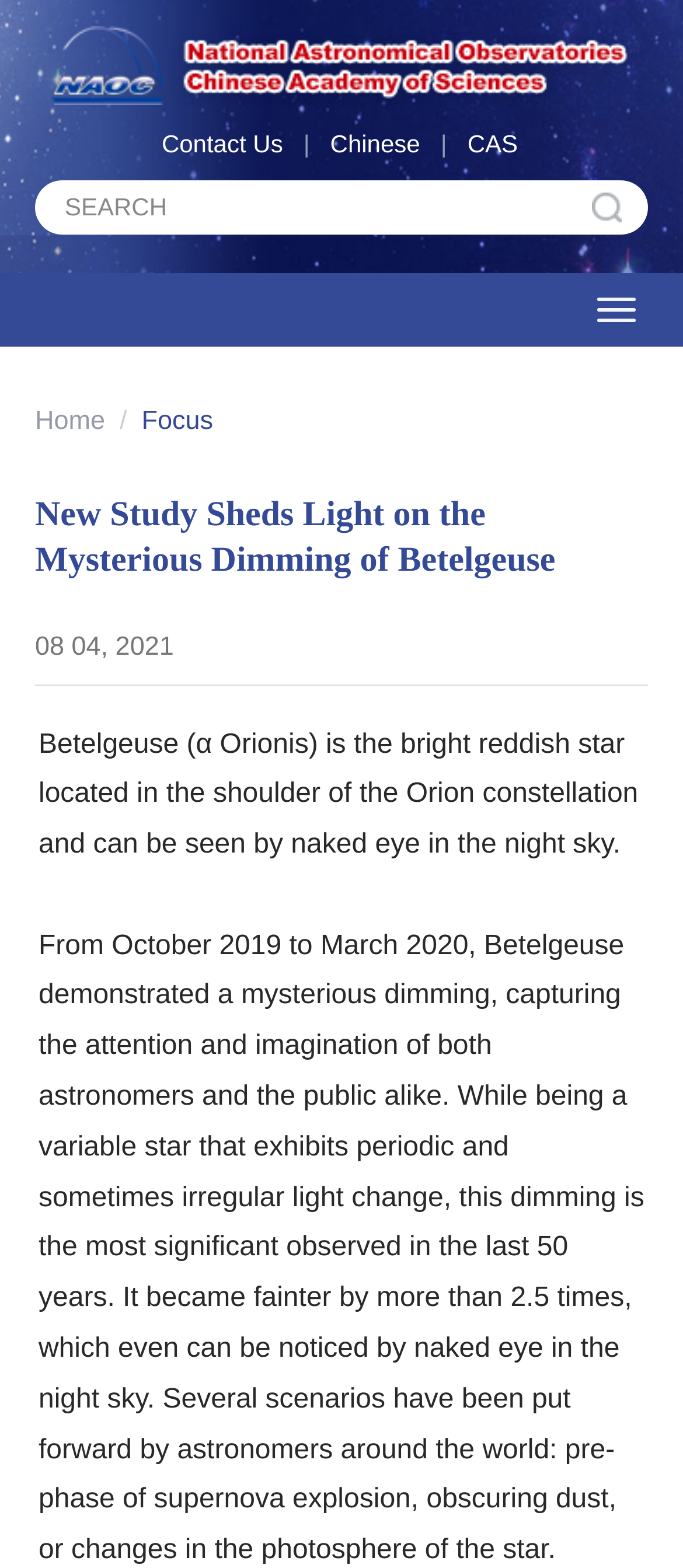Describe the entire webpage, focusing on both content and design.

The webpage is about the National Astronomical Observatories (NAOC) and features a recent study on the dimming of Betelgeuse, a star in the Orion constellation. At the top, there are several links, including "Contact Us", "Chinese", and "CAS", which are positioned horizontally and take up about half of the screen width. Below these links, there is a search bar with a "SEARCH" label and a button to its right. 

To the right of the search bar, there is a button to open a side menu. Below the search bar, there are more links, including "Home" and "Focus", which are separated by a vertical line. The main content of the webpage starts below these links, with a title "New Study Sheds Light on the Mysterious Dimming of Betelgeuse" that spans about three-quarters of the screen width. 

Below the title, there is a date "08 04, 2021" and then a paragraph of text that describes Betelgeuse and its location in the night sky. The next paragraph is longer and discusses the mysterious dimming of Betelgeuse, including its significance and various scenarios proposed by astronomers to explain the phenomenon.